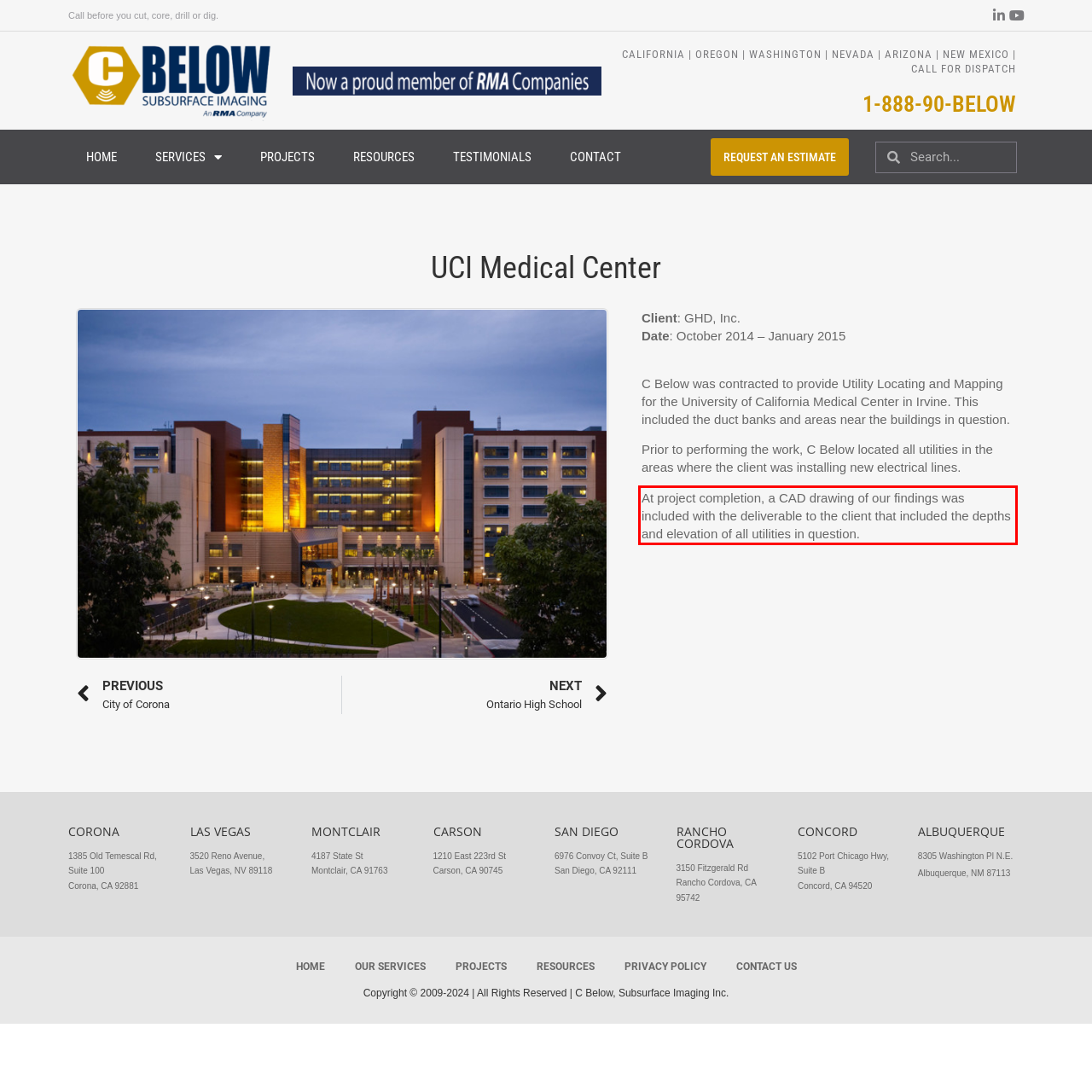You have a screenshot of a webpage with a red bounding box. Identify and extract the text content located inside the red bounding box.

At project completion, a CAD drawing of our findings was included with the deliverable to the client that included the depths and elevation of all utilities in question.